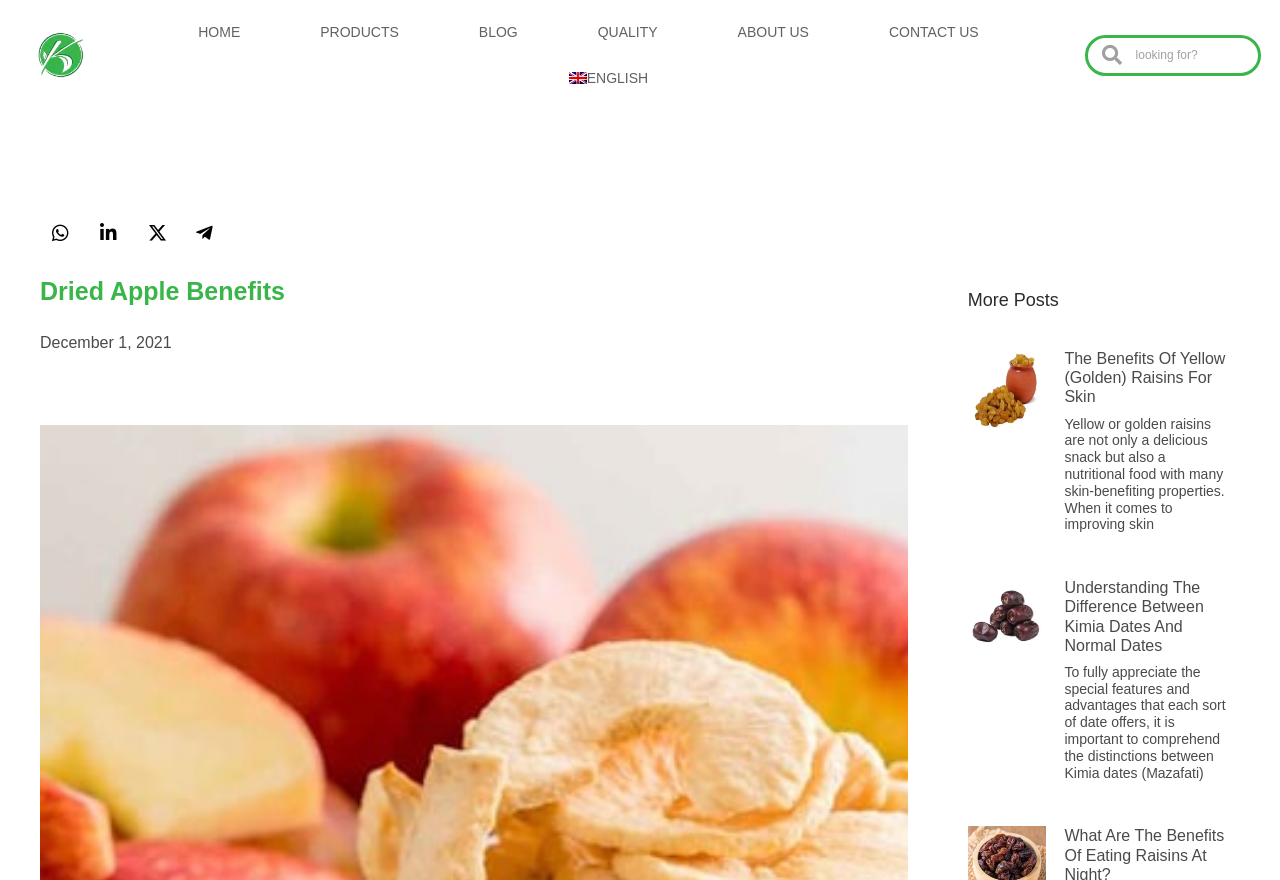Please identify the bounding box coordinates of where to click in order to follow the instruction: "read about dried apple benefits".

[0.031, 0.31, 0.709, 0.353]